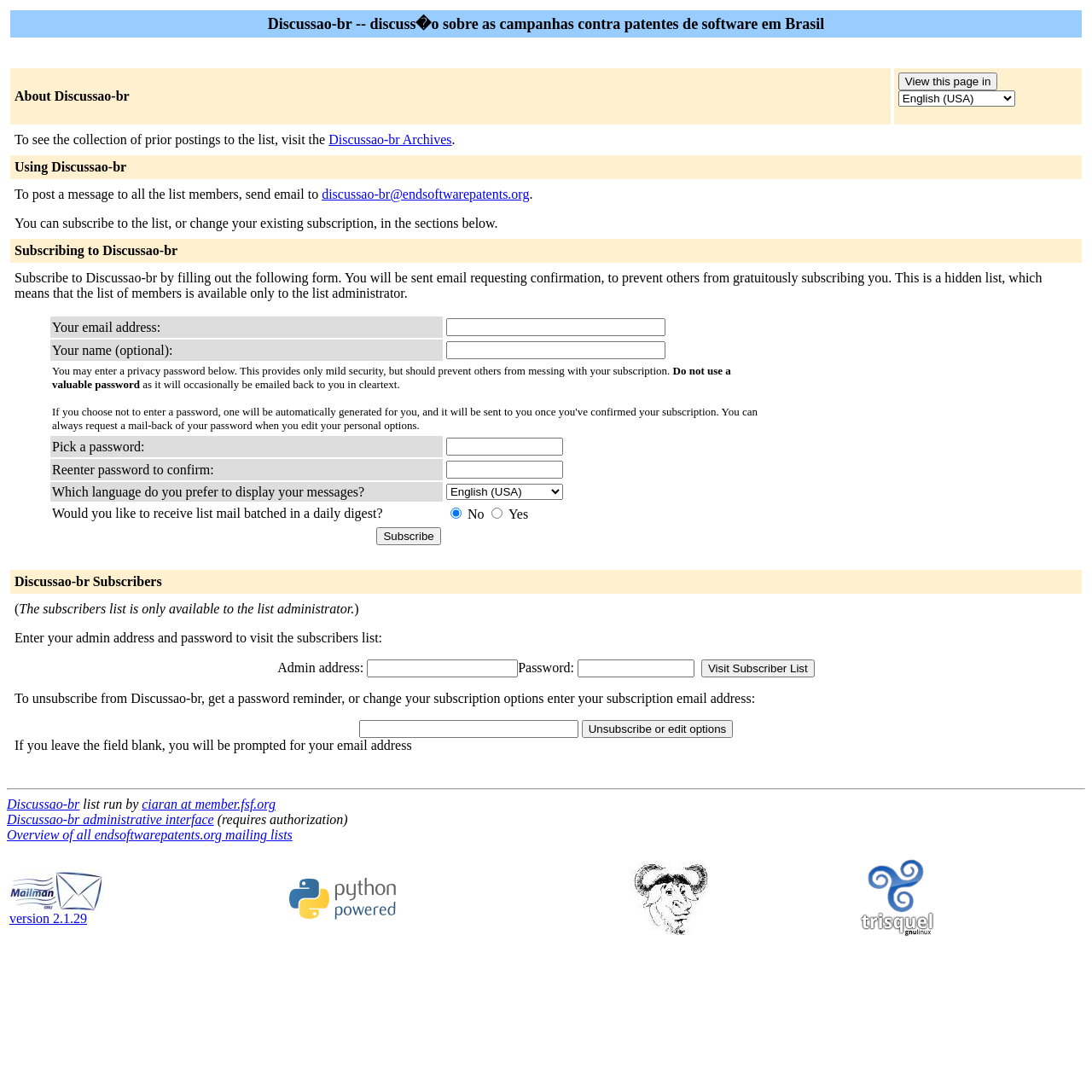Provide the bounding box coordinates of the section that needs to be clicked to accomplish the following instruction: "View Discussao-br Archives."

[0.301, 0.121, 0.414, 0.134]